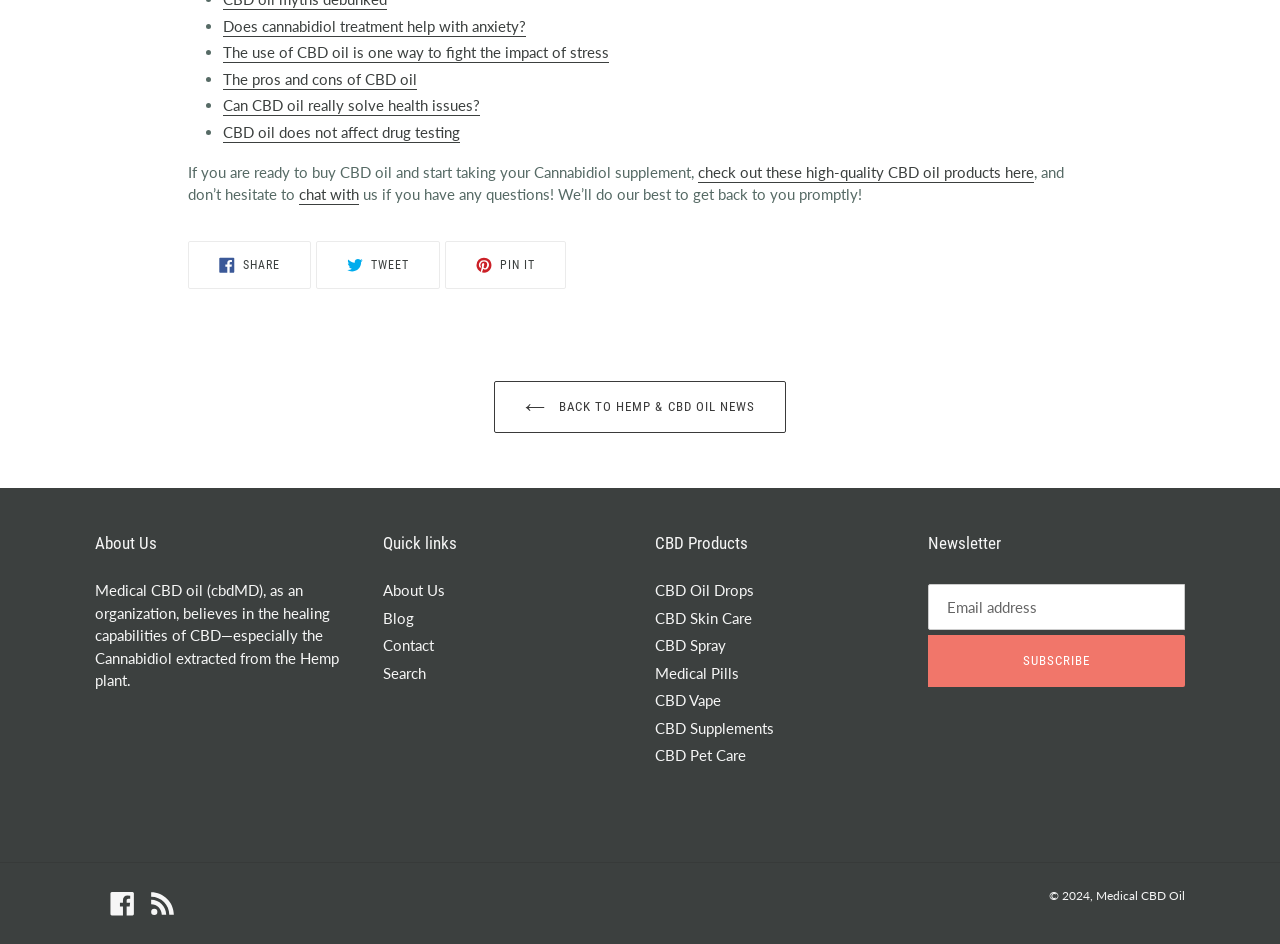Please identify the bounding box coordinates of the region to click in order to complete the task: "Check out high-quality CBD oil products". The coordinates must be four float numbers between 0 and 1, specified as [left, top, right, bottom].

[0.546, 0.173, 0.808, 0.194]